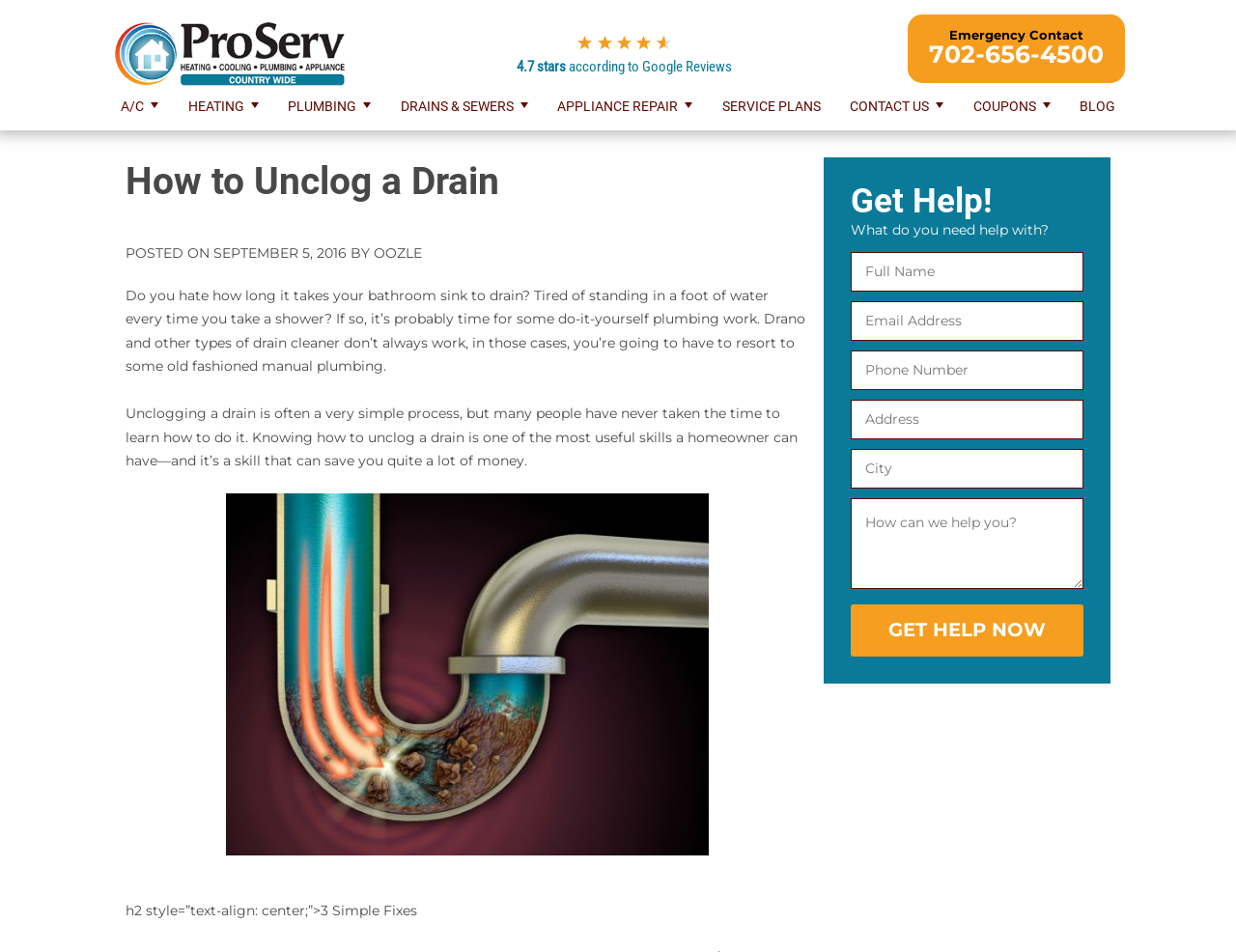Extract the bounding box for the UI element that matches this description: "Appliance Repair".

[0.451, 0.086, 0.56, 0.137]